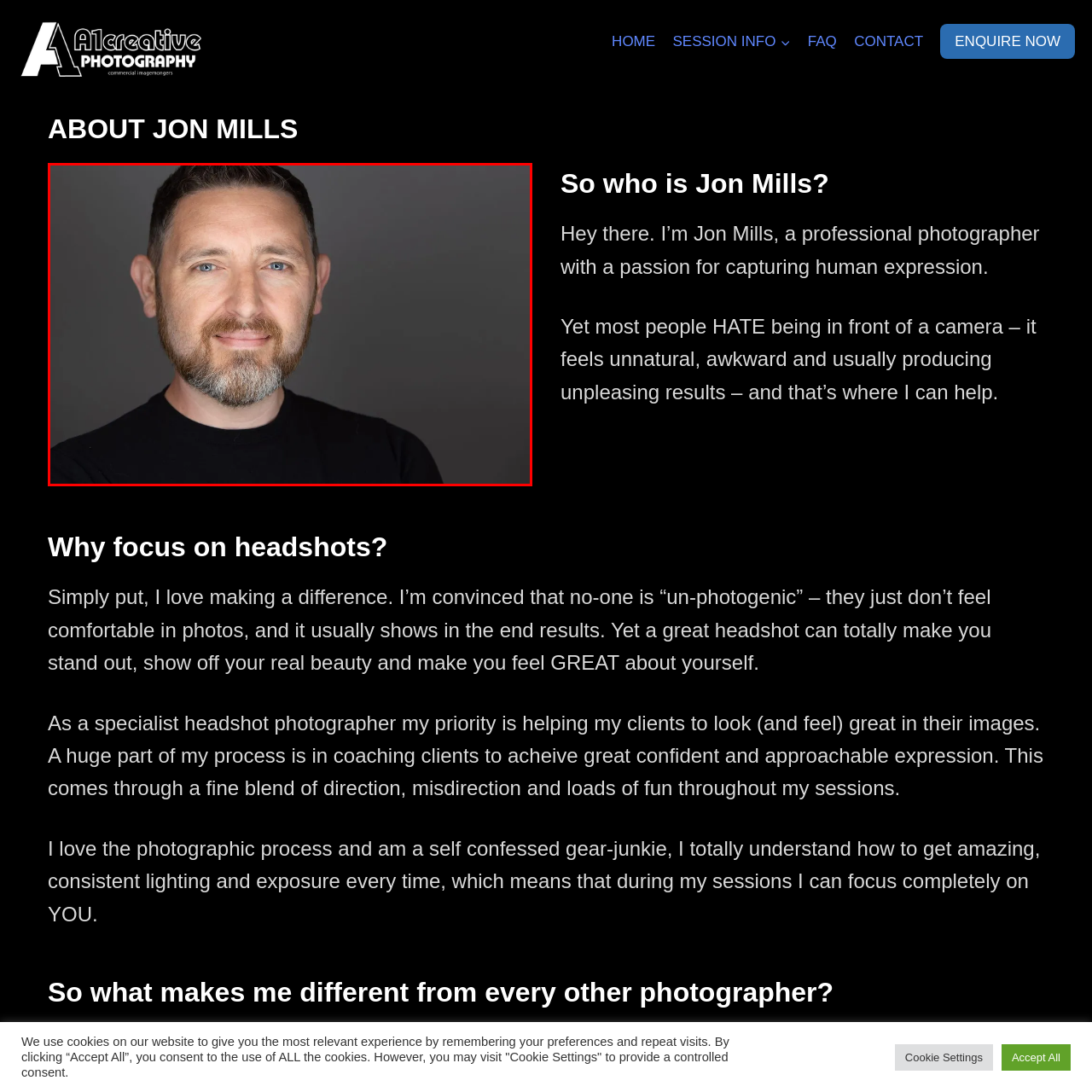What is Jon's profession?
Look closely at the part of the image outlined in red and give a one-word or short phrase answer.

photographer